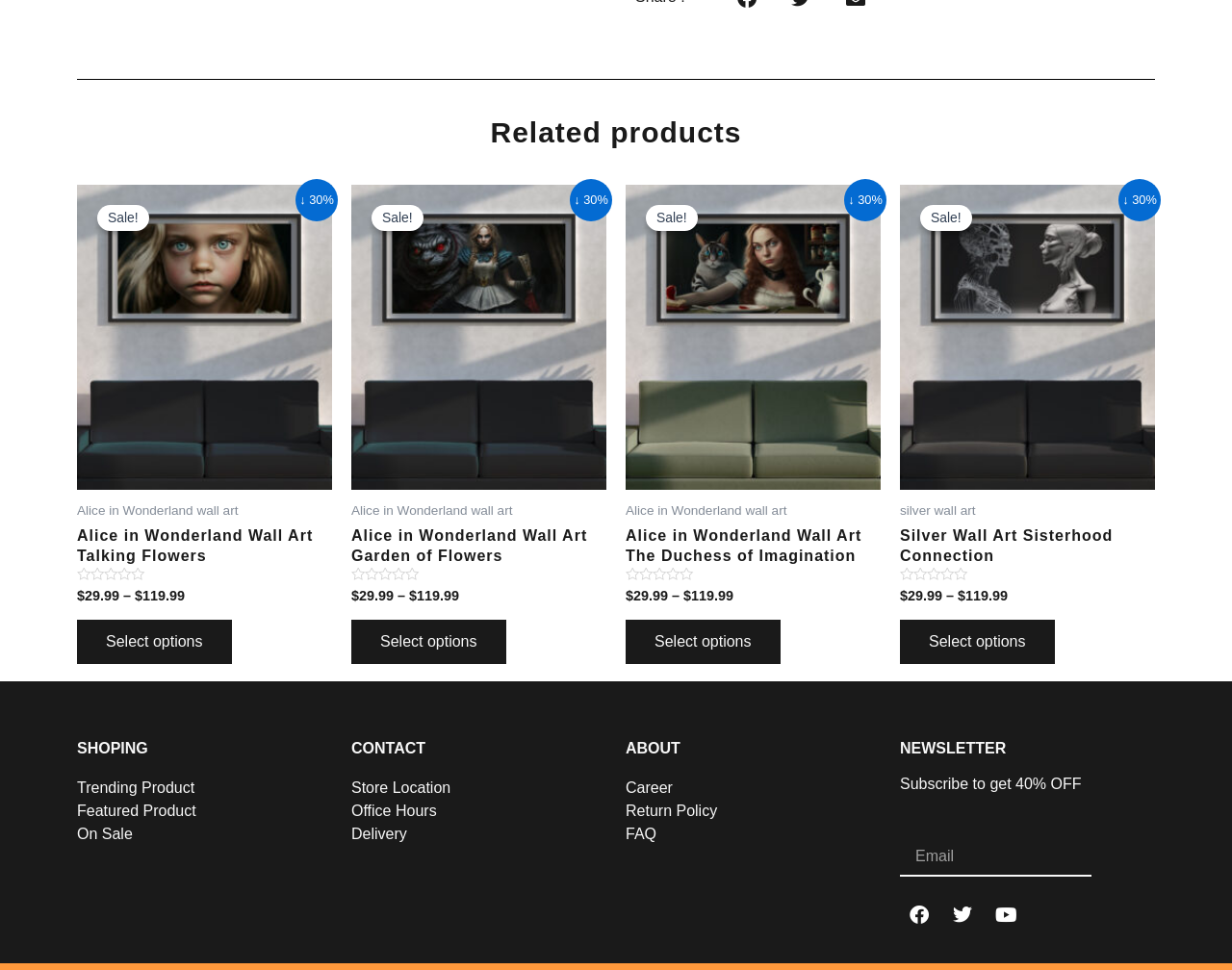Bounding box coordinates are given in the format (top-left x, top-left y, bottom-right x, bottom-right y). All values should be floating point numbers between 0 and 1. Provide the bounding box coordinate for the UI element described as: Facebook

[0.73, 0.924, 0.762, 0.963]